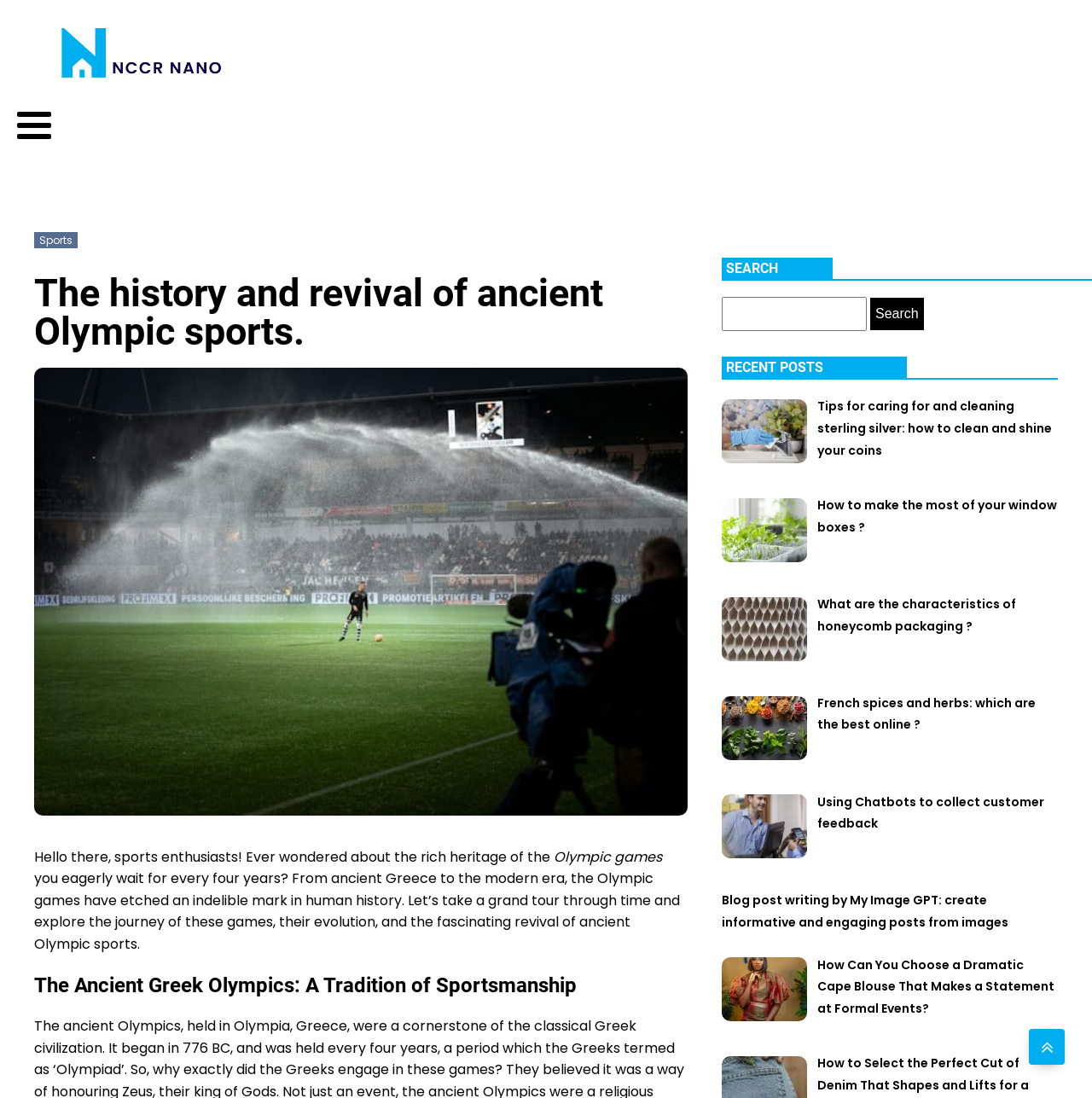Find the bounding box of the web element that fits this description: "parent_node: Sports".

[0.942, 0.937, 0.975, 0.97]